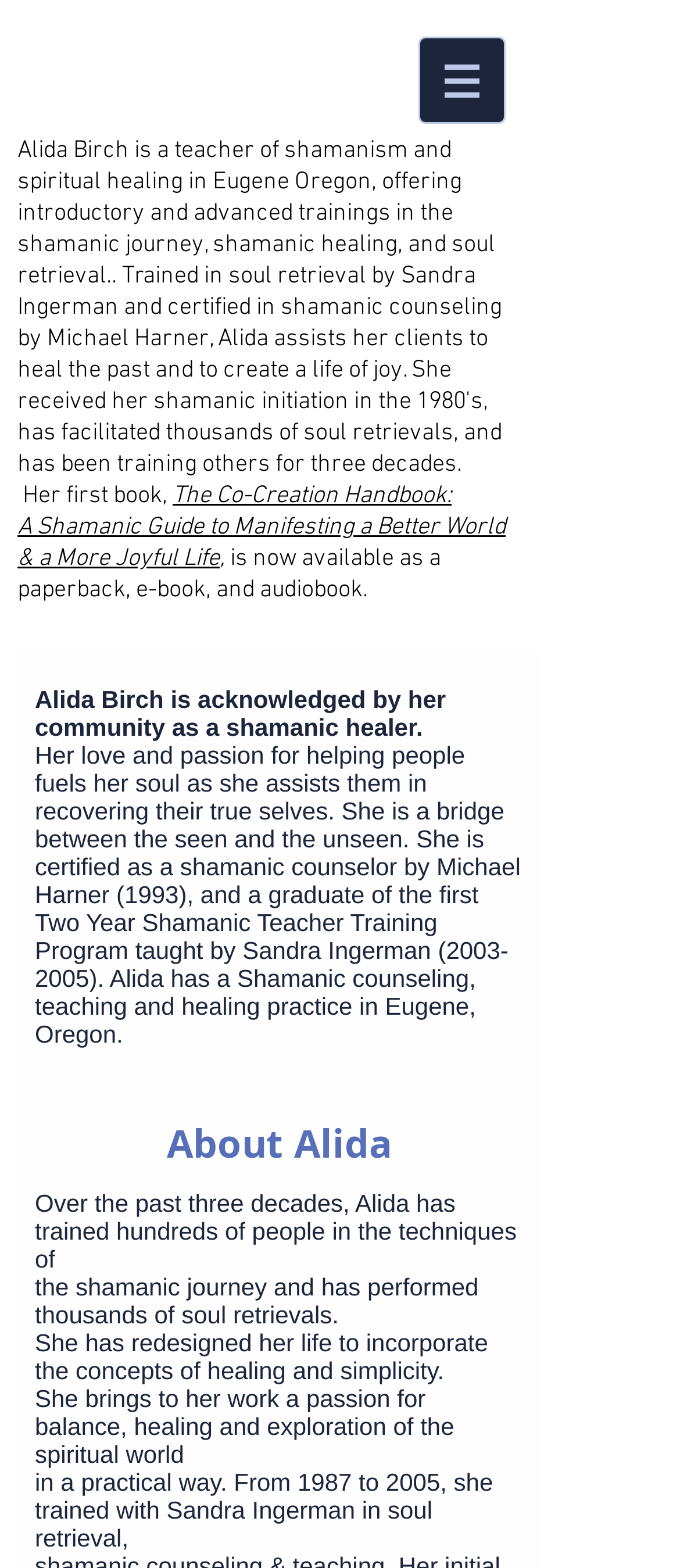Answer the question below in one word or phrase:
What is Alida Birch's profession?

Shamanic healer